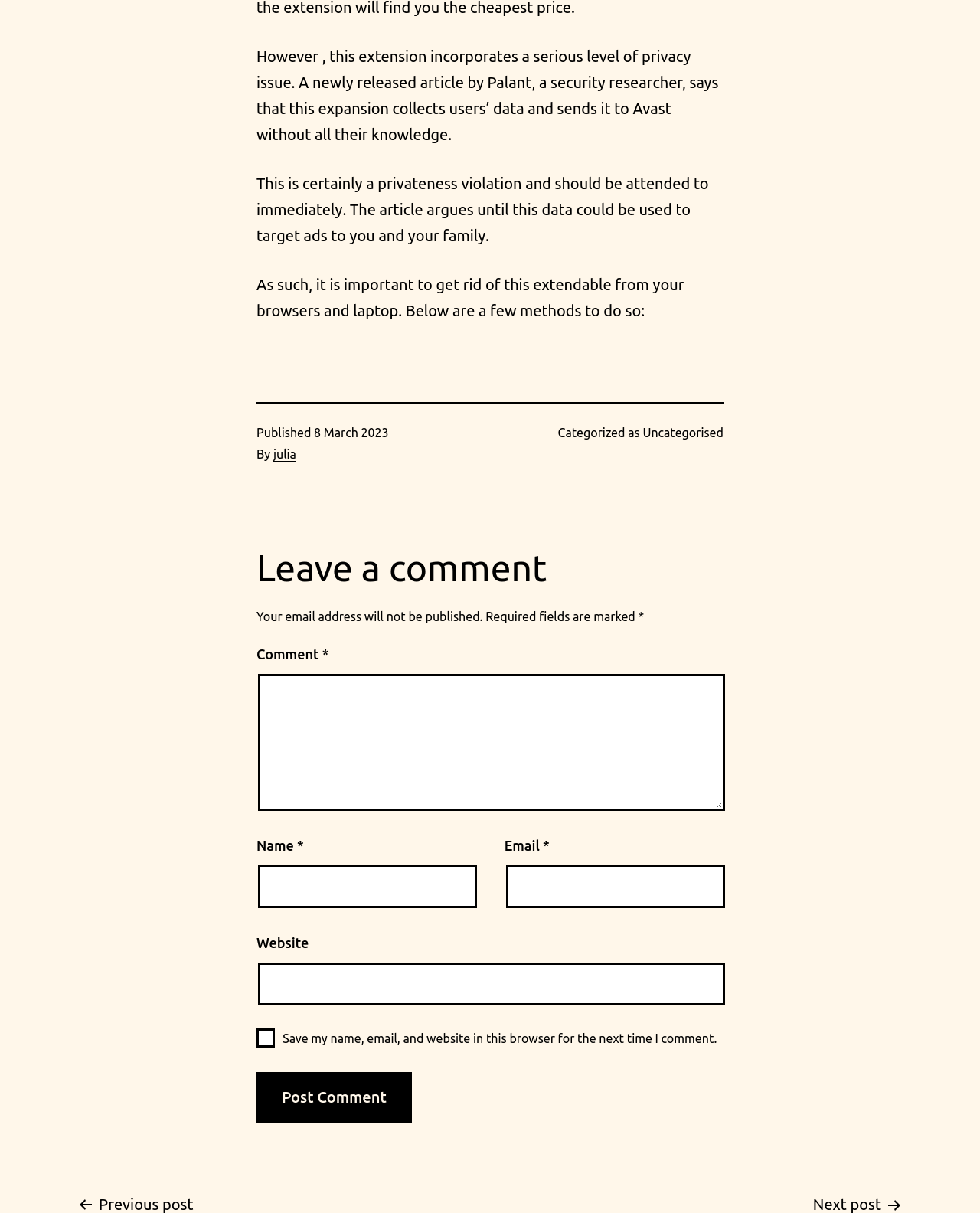Given the element description: "parent_node: Name * name="author"", predict the bounding box coordinates of the UI element it refers to, using four float numbers between 0 and 1, i.e., [left, top, right, bottom].

[0.263, 0.713, 0.487, 0.749]